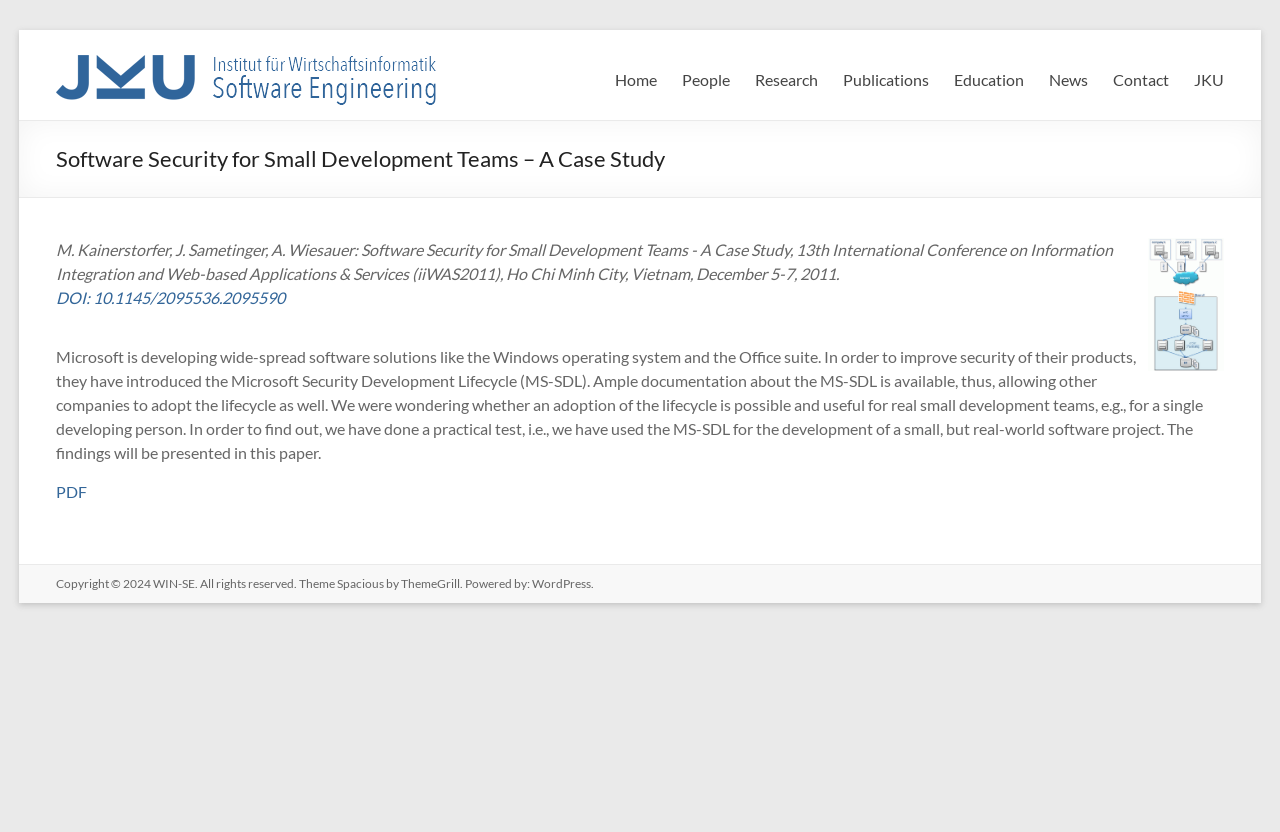Elaborate on the webpage's design and content in a detailed caption.

The webpage is about a case study on software security for small development teams. At the top left, there is a link to skip to the content. Next to it, there is a logo of WIN-SE, which is an institute for software engineering. Below the logo, there is a heading that displays the title of the case study.

On the top right, there is a navigation menu with links to different sections of the website, including Home, People, Research, Publications, Education, News, Contact, and JKI.

The main content of the webpage is an article that describes the case study. The article starts with a citation of a research paper, including the authors, title, and publication details. Below the citation, there is a link to the DOI of the paper.

The article then provides an introduction to the case study, explaining that Microsoft has introduced the Microsoft Security Development Lifecycle (MS-SDL) to improve the security of their products. The authors of the case study wondered if this lifecycle could be adopted by small development teams and decided to test it by using it for a small software project. The findings of the study are presented in the paper.

At the bottom of the page, there is a footer section that displays copyright information, a link to WIN-SE, and a statement about the theme and platform used to build the website.